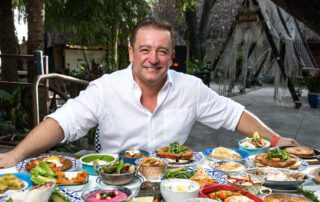Break down the image and describe every detail you can observe.

The image features a joyful man seated at a table brimming with an impressive array of dishes, showcasing a vibrant culinary experience. Surrounded by plates filled with colorful, delicious food, he appears to be in a lively outdoor setting, likely at a restaurant or a festive event. The ambiance suggests a celebration of cuisine, possibly reflecting the flavors of a particular regional cuisine. His smiling expression conveys a sense of enjoyment and hospitality, inviting others to share in the delightful feast that spans the table. This moment encapsulates culinary joy and community, perfect for food enthusiasts and those seeking unique dining experiences.